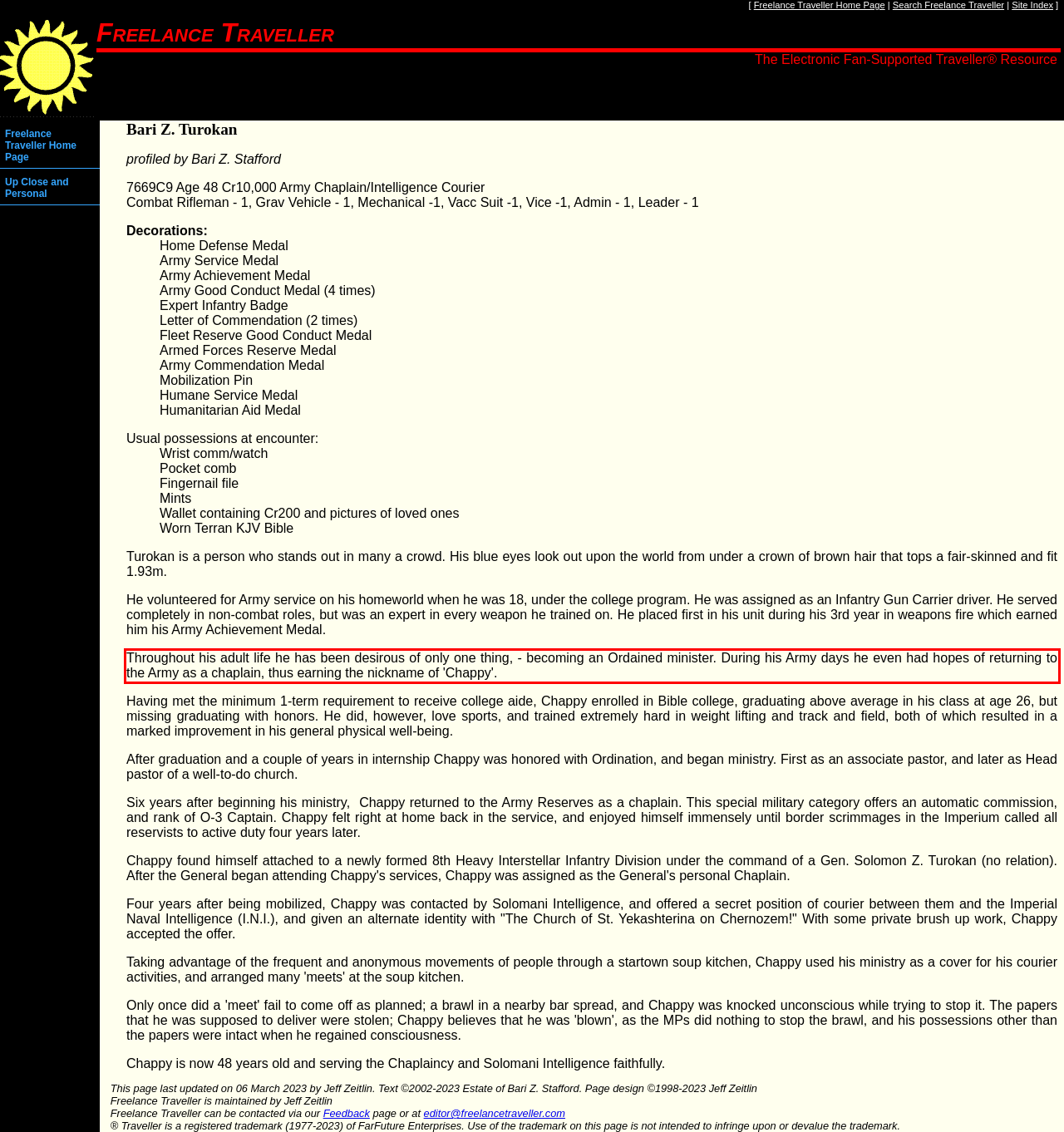With the provided screenshot of a webpage, locate the red bounding box and perform OCR to extract the text content inside it.

Throughout his adult life he has been desirous of only one thing, - becoming an Ordained minister. During his Army days he even had hopes of returning to the Army as a chaplain, thus earning the nickname of 'Chappy'.